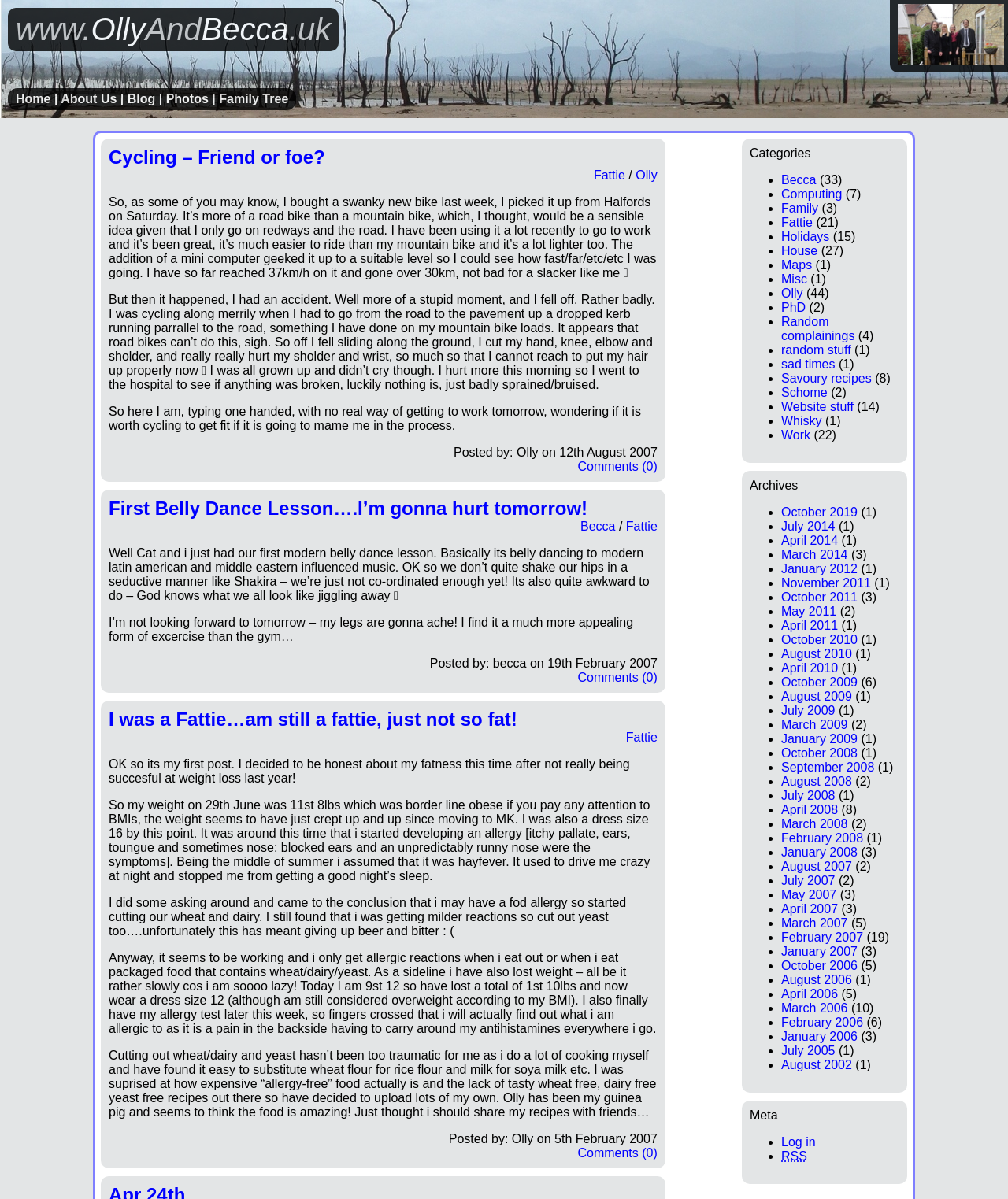Determine the bounding box coordinates for the area that needs to be clicked to fulfill this task: "Read the blog post 'Cycling – Friend or foe?'". The coordinates must be given as four float numbers between 0 and 1, i.e., [left, top, right, bottom].

[0.108, 0.122, 0.652, 0.141]